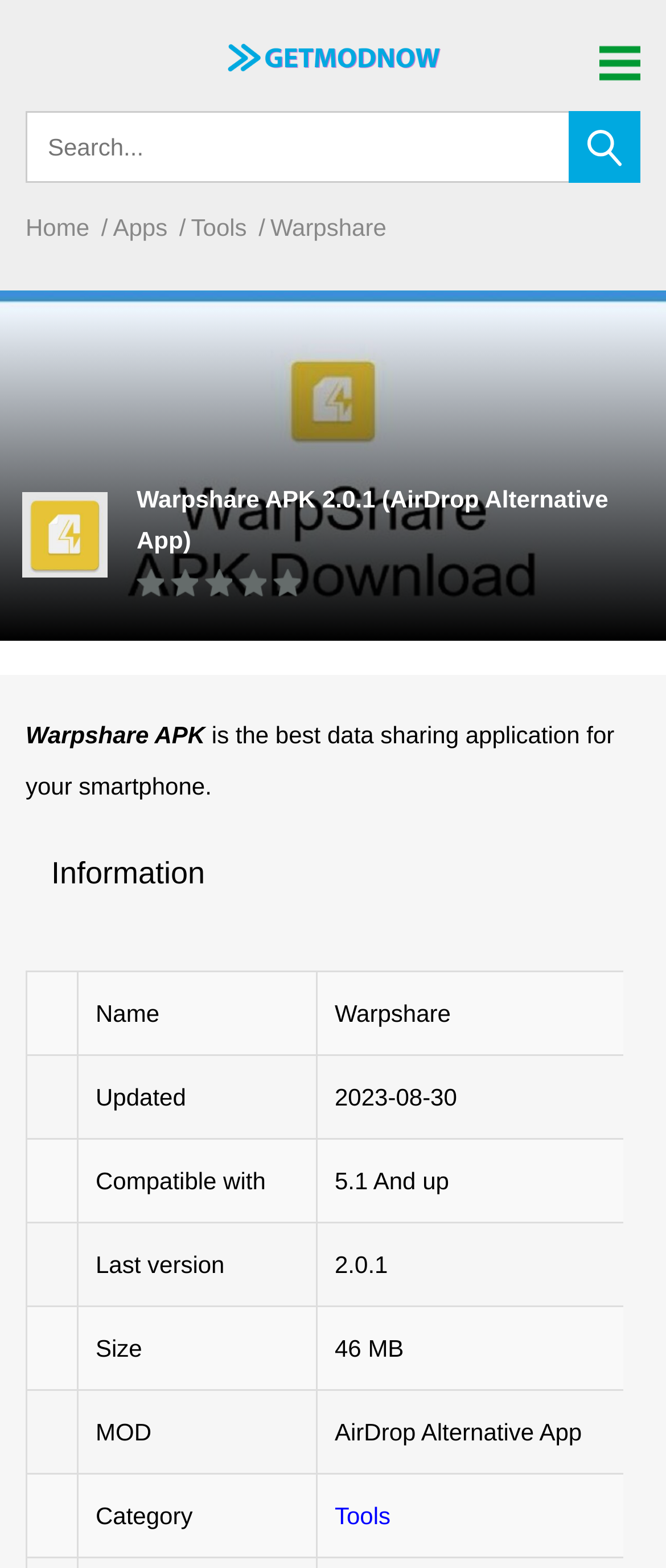Please determine the bounding box coordinates of the element's region to click for the following instruction: "Get the latest MOD APK Games & Premium Apps".

[0.336, 0.027, 0.664, 0.044]